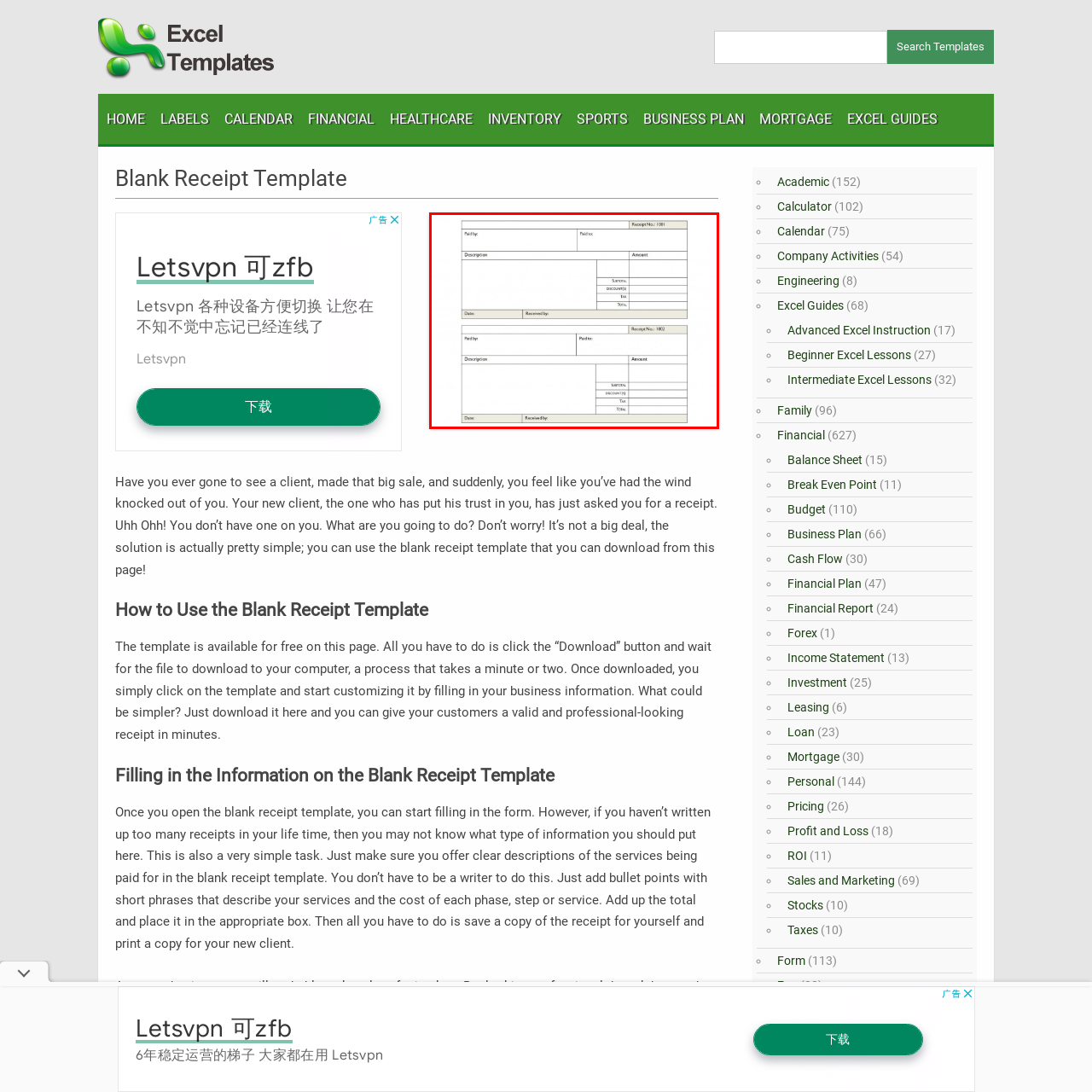Concentrate on the part of the image bordered in red, What is the purpose of the second section? Answer concisely with a word or phrase.

For multiple transactions